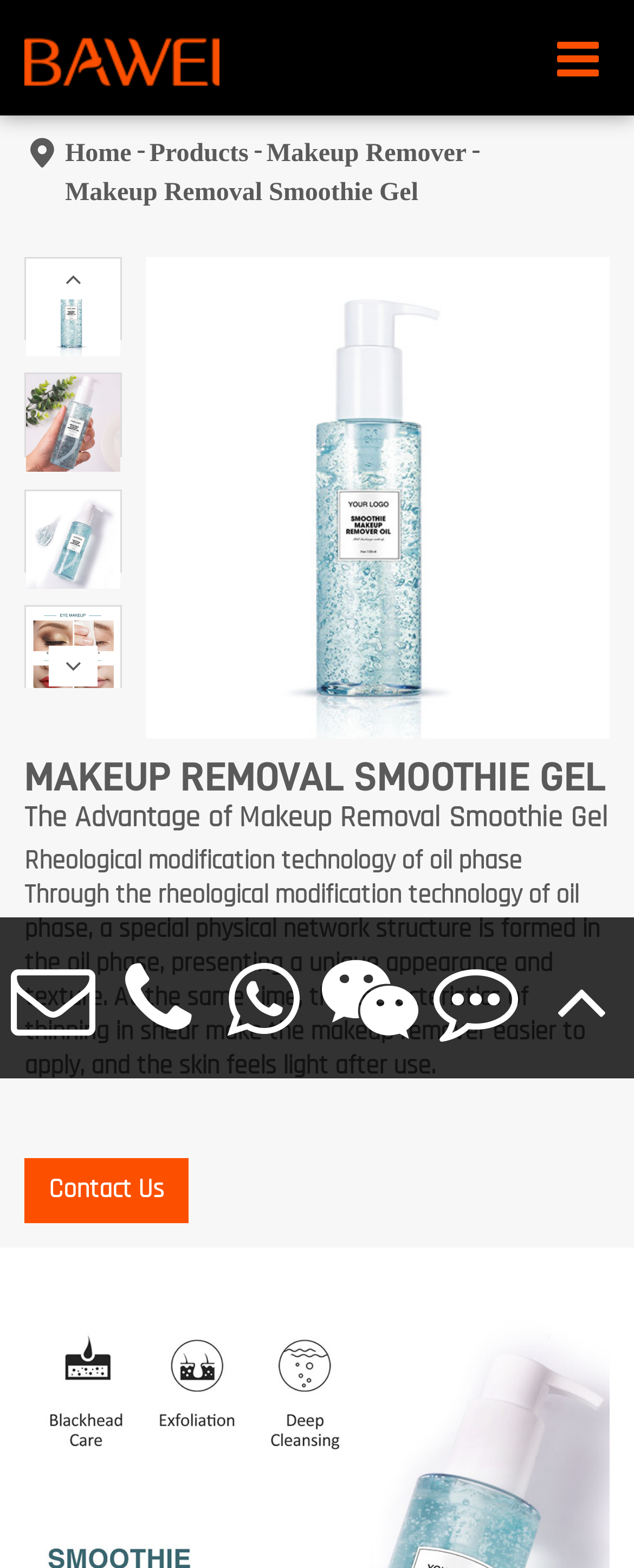How many images are there on the webpage?
Using the image, respond with a single word or phrase.

9